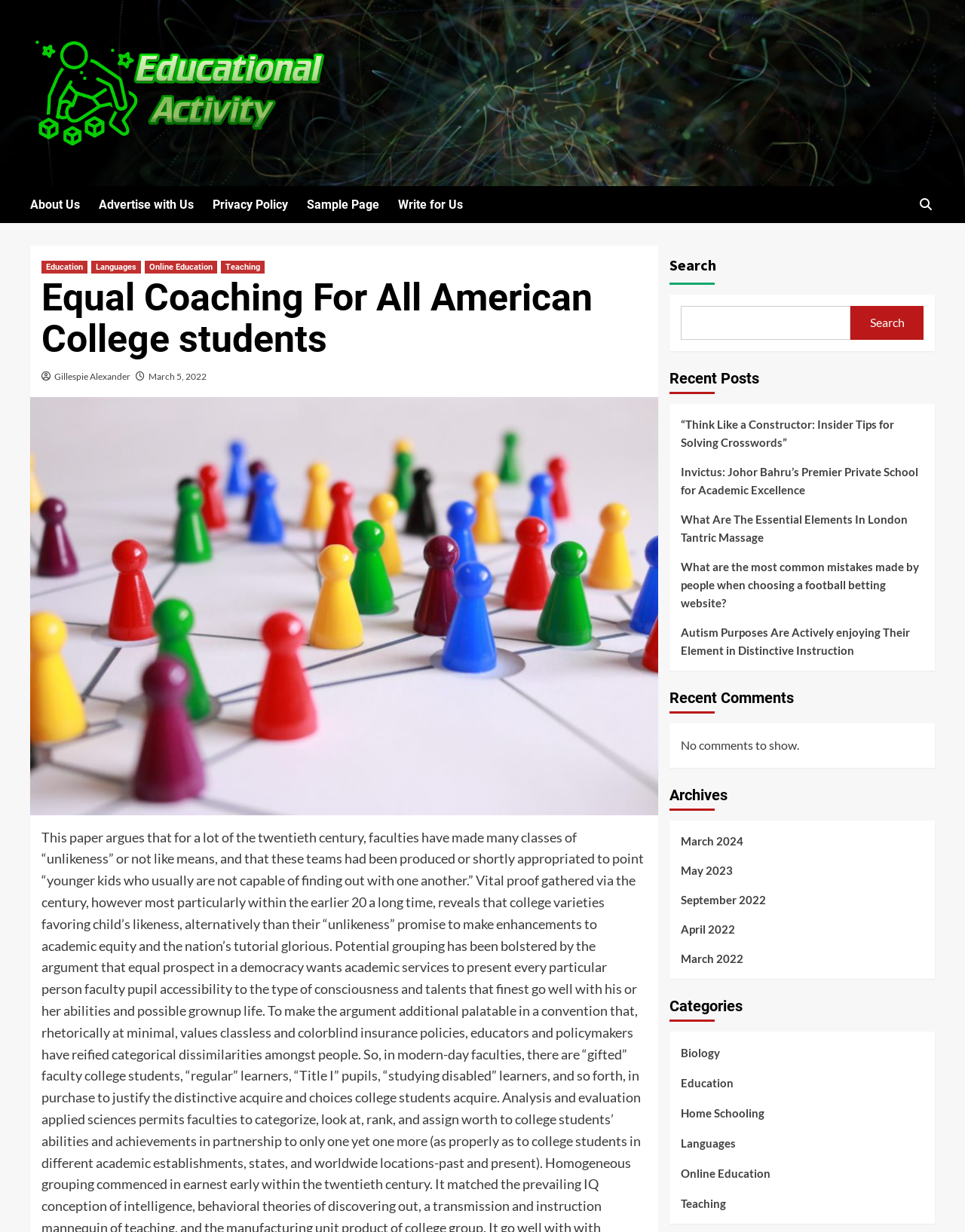Given the content of the image, can you provide a detailed answer to the question?
What is the most recent month listed in the 'Archives' section?

The 'Archives' section is located at the bottom of the webpage, and it lists the months in which articles were published. The most recent month listed is March 2024, which suggests that the website is actively publishing new content.